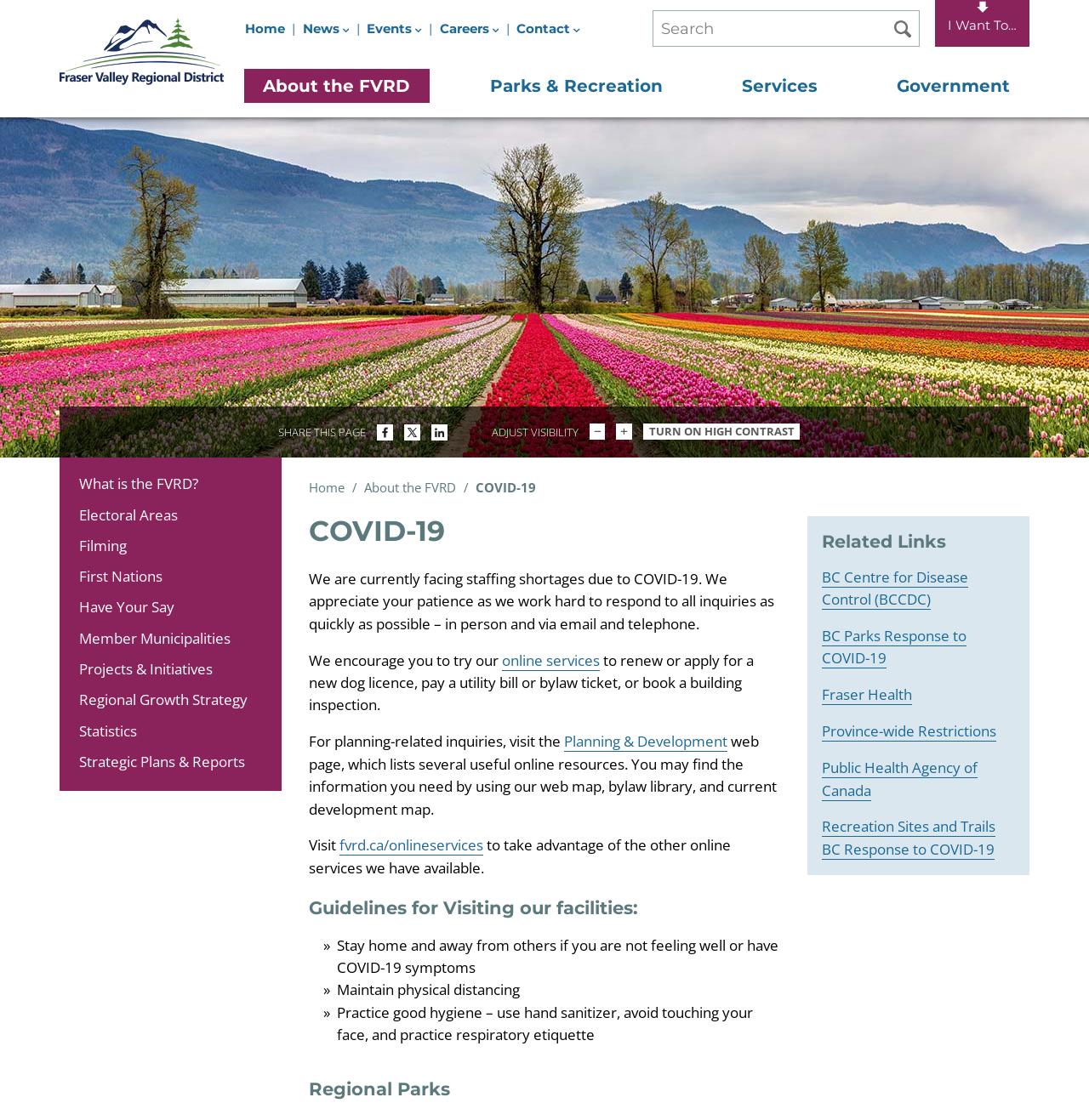Specify the bounding box coordinates for the region that must be clicked to perform the given instruction: "Search Our Site".

[0.599, 0.009, 0.844, 0.042]